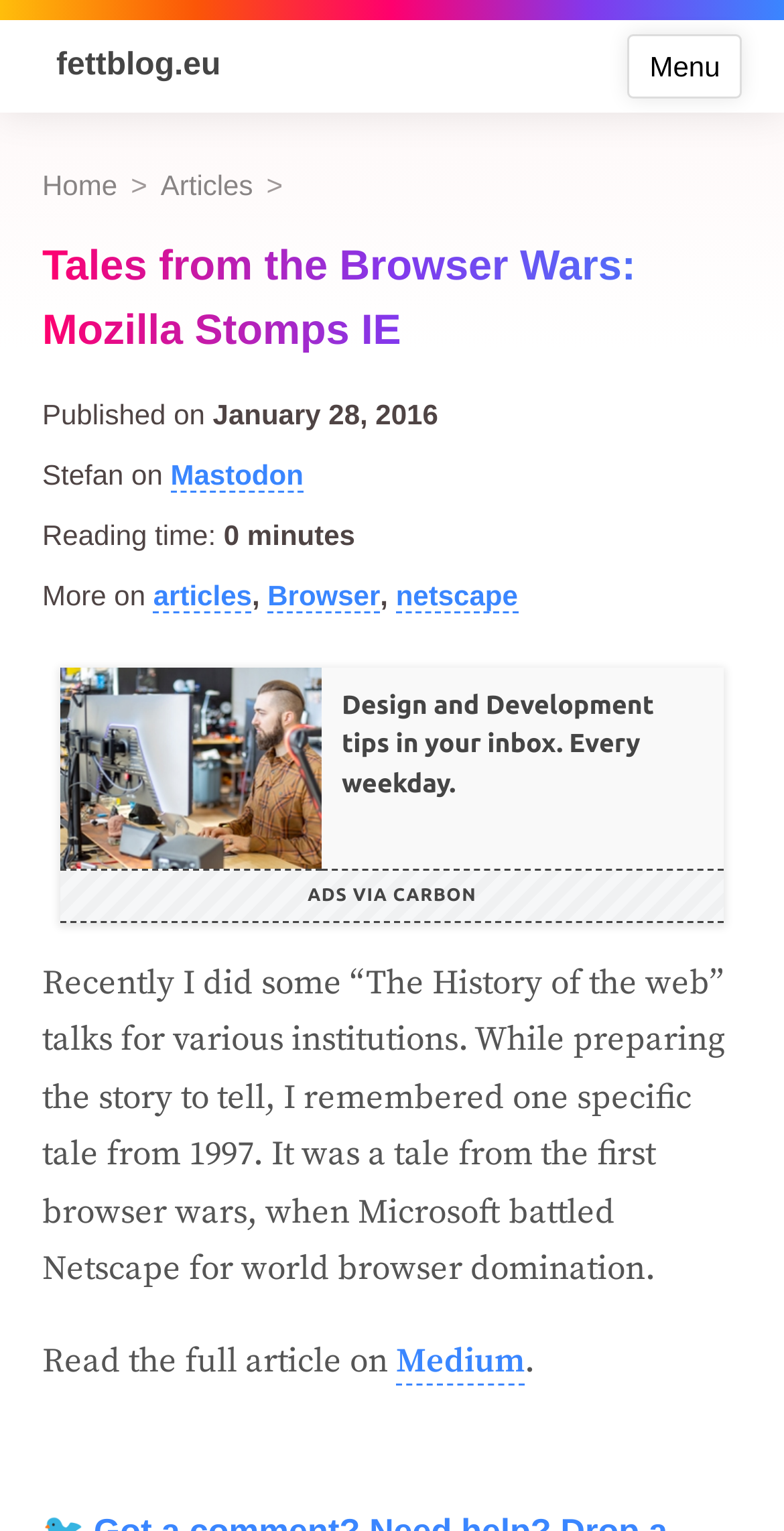Where can the full article be read? Analyze the screenshot and reply with just one word or a short phrase.

Medium